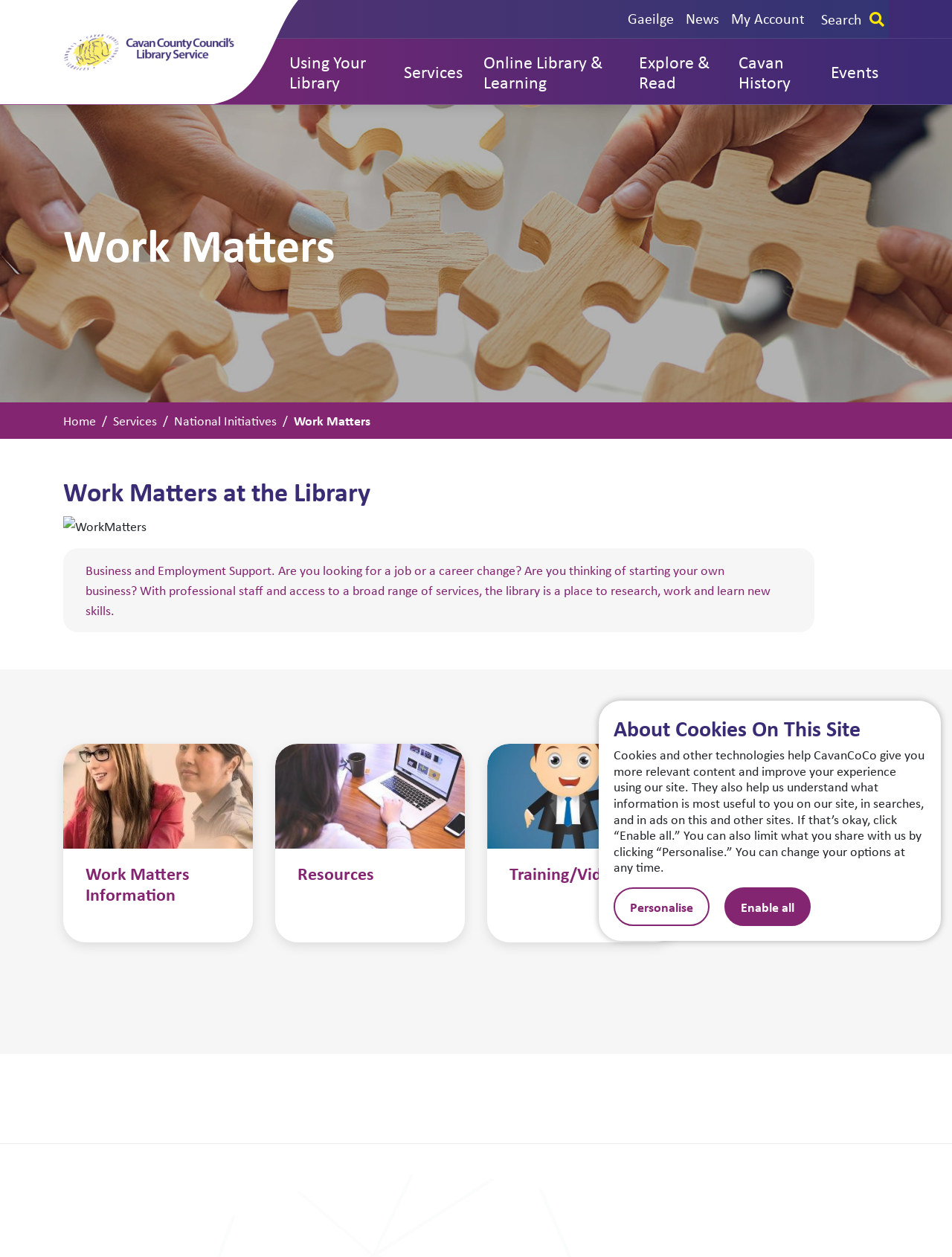Analyze the image and answer the question with as much detail as possible: 
What is the name of the library?

I inferred this answer by looking at the site logo and the overall structure of the webpage, which suggests that it is a website for a library. The site logo is an image with the text 'Cavan County Libraries'.